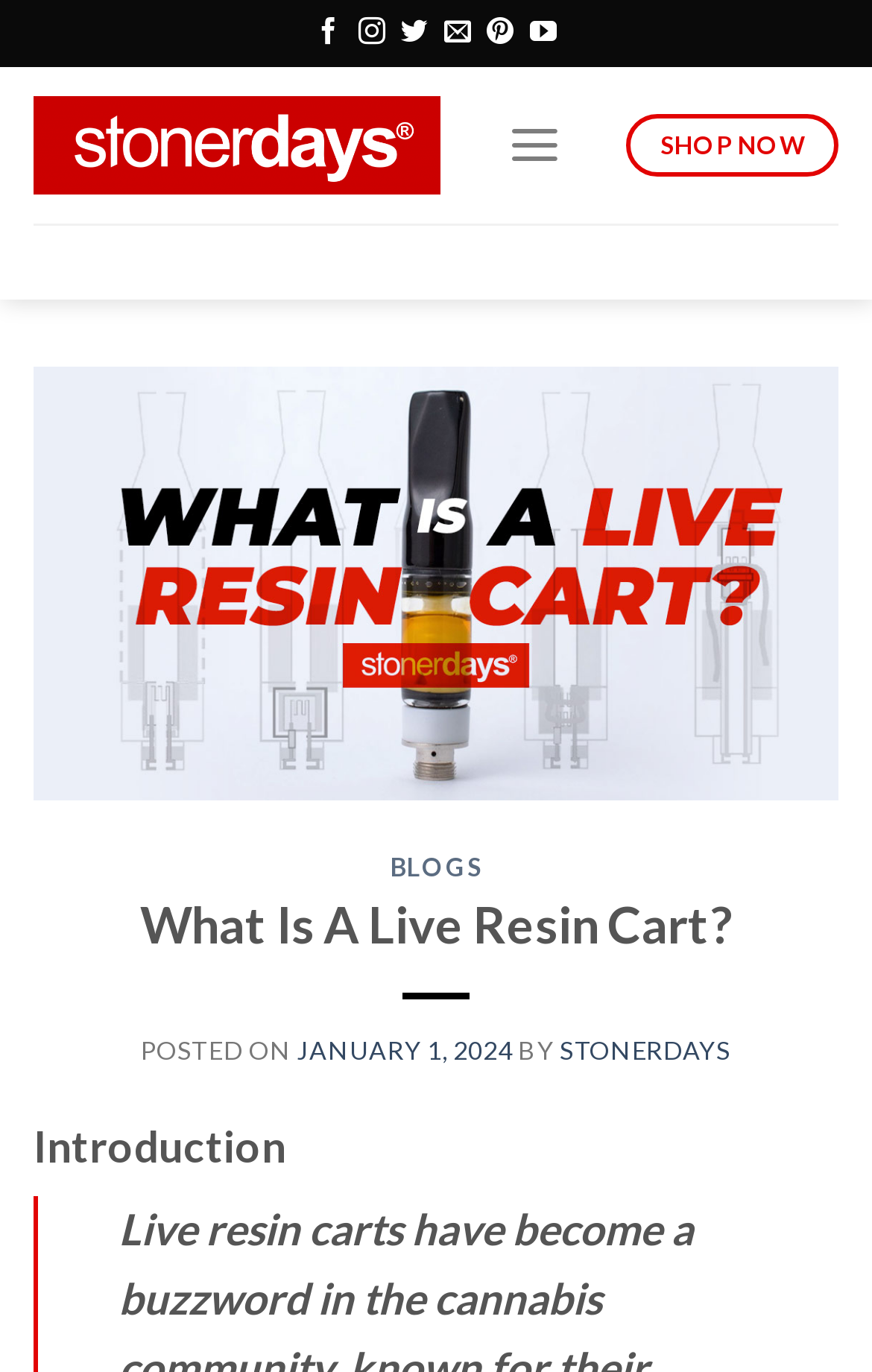Answer the question using only one word or a concise phrase: What is the name of the website?

StonerDays